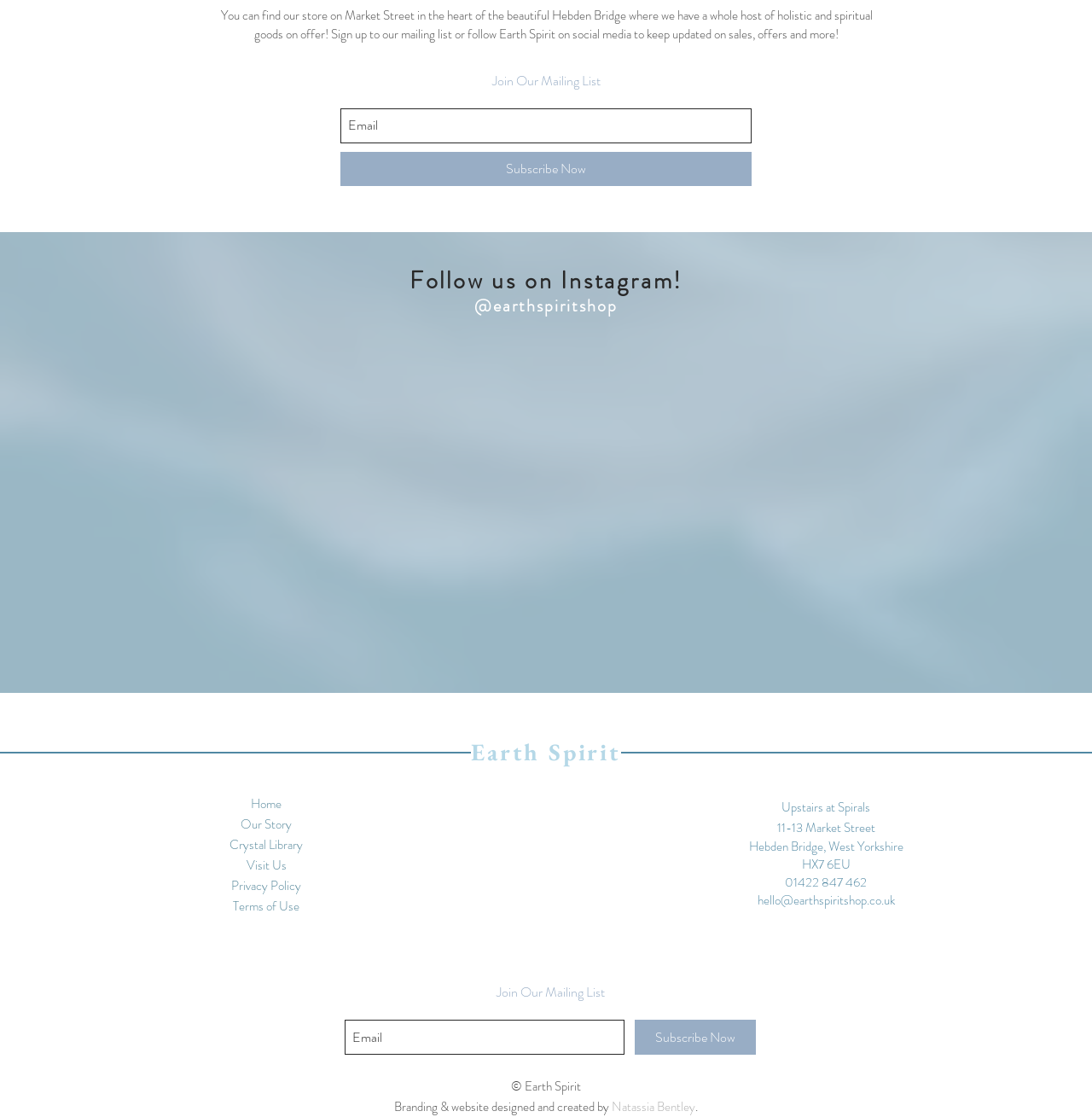Utilize the information from the image to answer the question in detail:
What can you do with your email on this page?

There are two regions on the page labeled as 'Slideshow' which contain a textbox for email input and a button labeled 'Subscribe Now', indicating that you can use your email to subscribe to the mailing list.